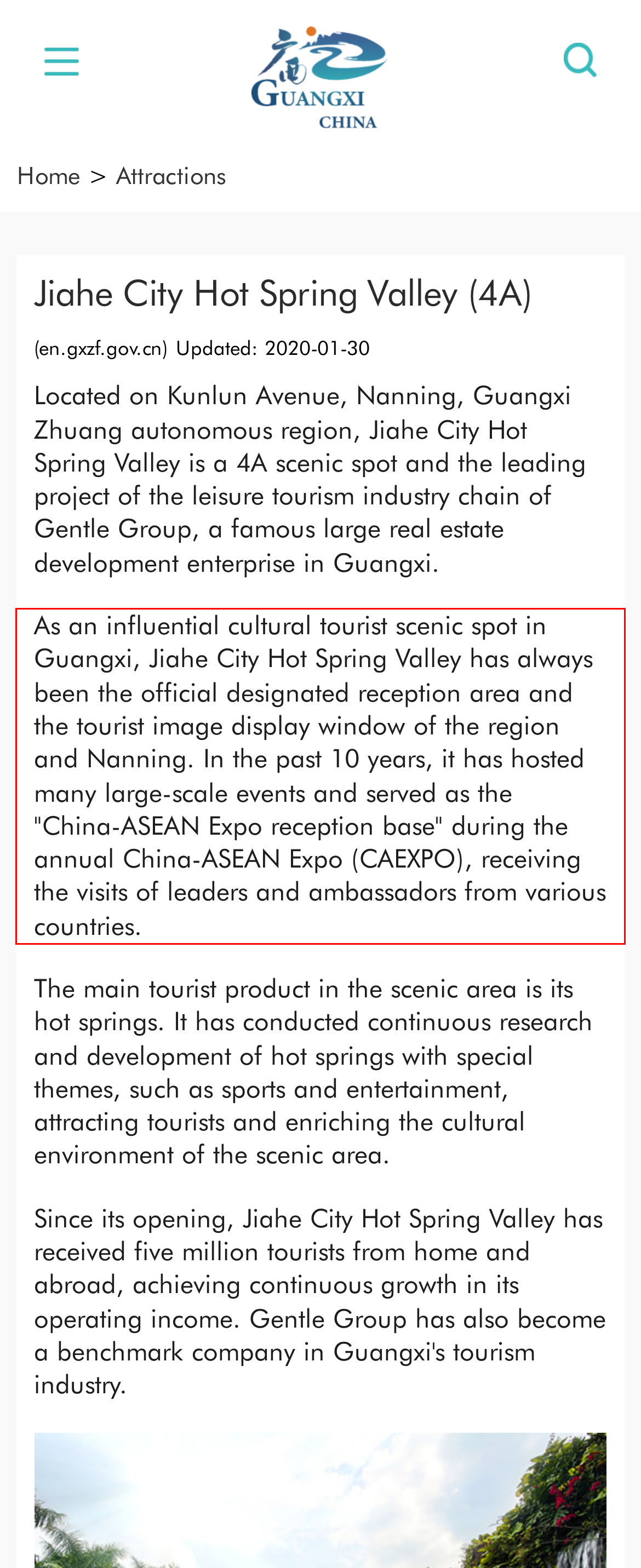Using the provided webpage screenshot, identify and read the text within the red rectangle bounding box.

As an influential cultural tourist scenic spot in Guangxi, Jiahe City Hot Spring Valley has always been the official designated reception area and the tourist image display window of the region and Nanning. In the past 10 years, it has hosted many large-scale events and served as the "China-ASEAN Expo reception base" during the annual China-ASEAN Expo (CAEXPO), receiving the visits of leaders and ambassadors from various countries.